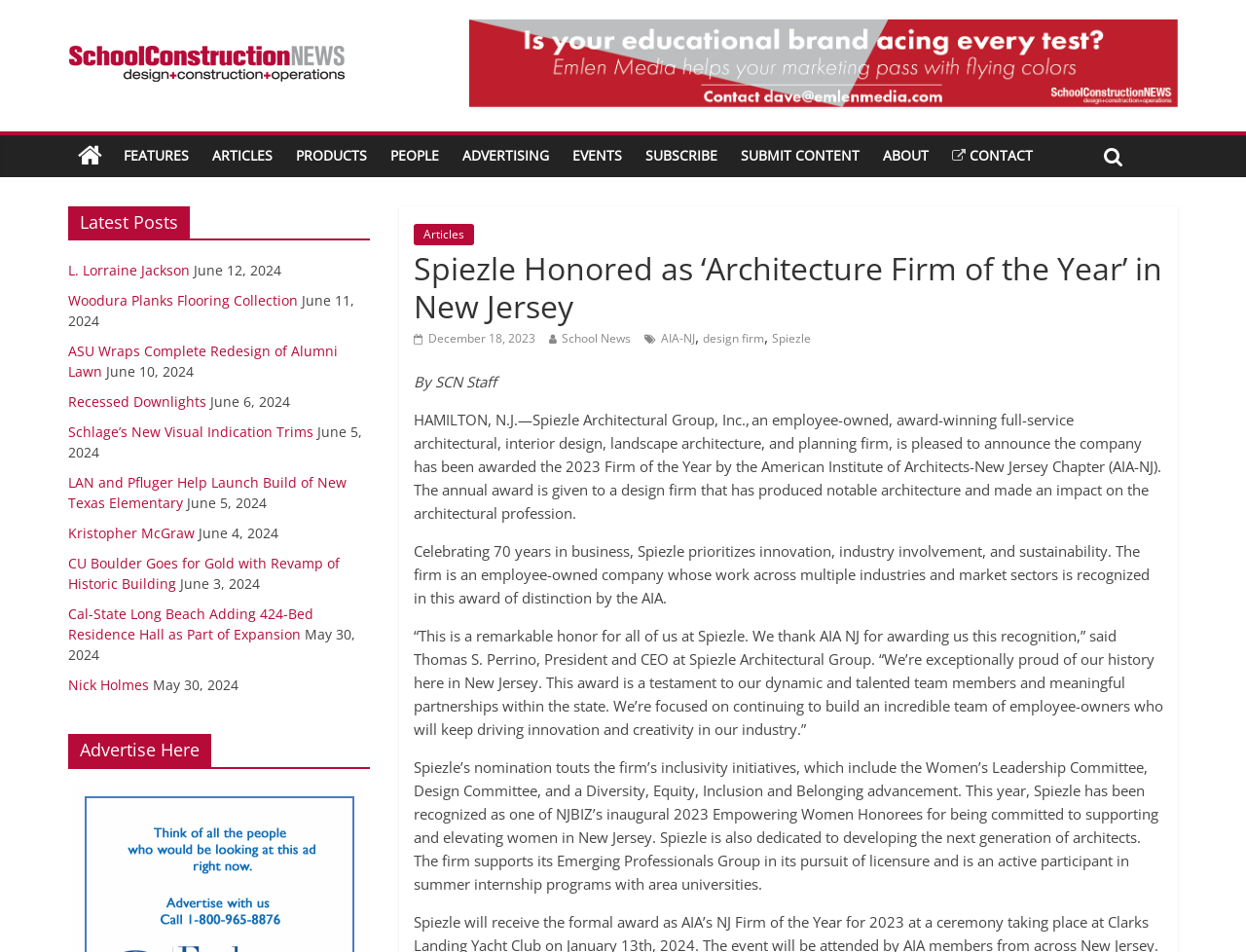Please determine the bounding box coordinates for the UI element described as: "Woodura Planks Flooring Collection".

[0.055, 0.306, 0.239, 0.326]